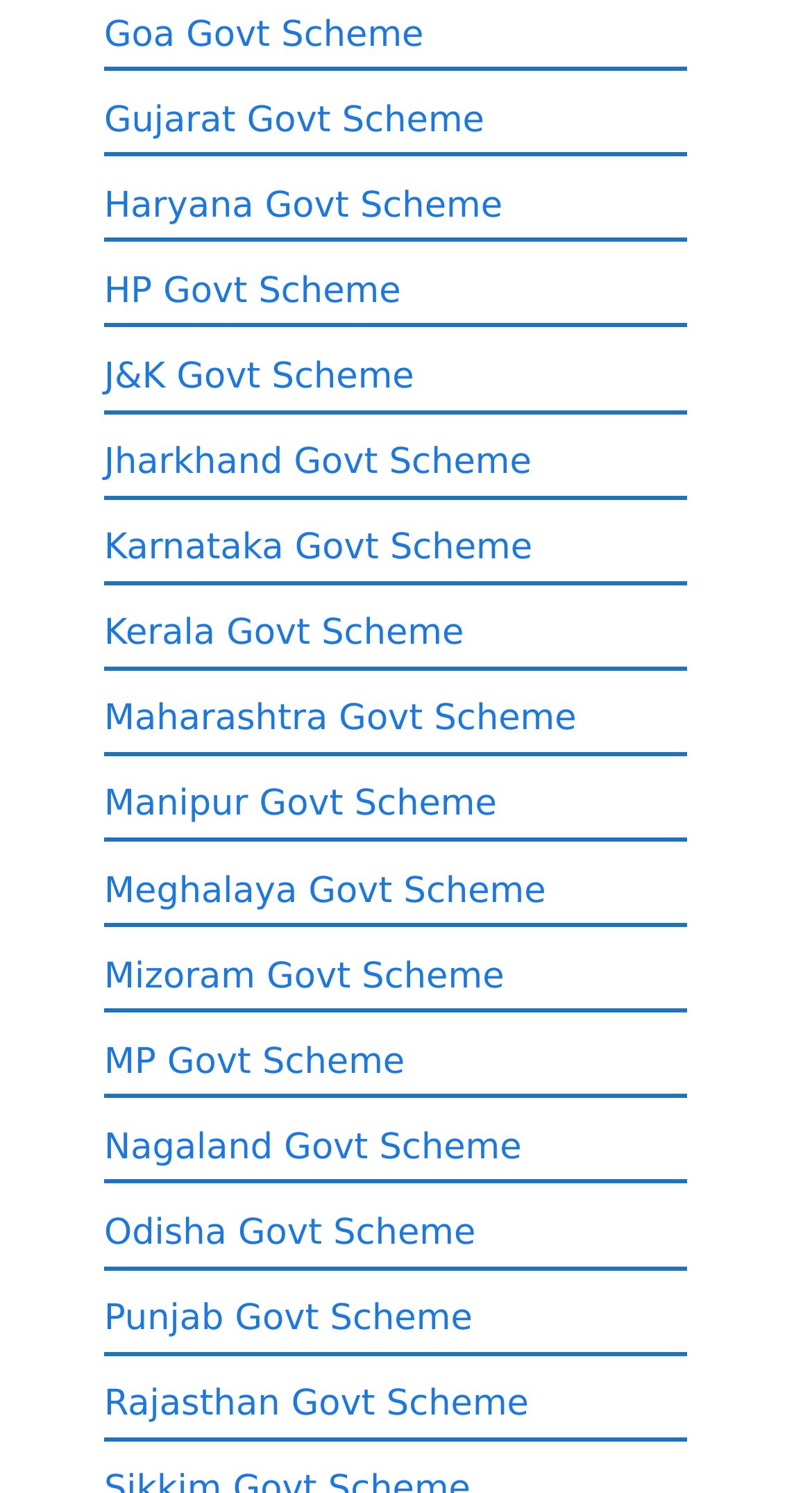Provide a brief response to the question below using one word or phrase:
What is the vertical position of the link 'Link 45'?

Above Link 44